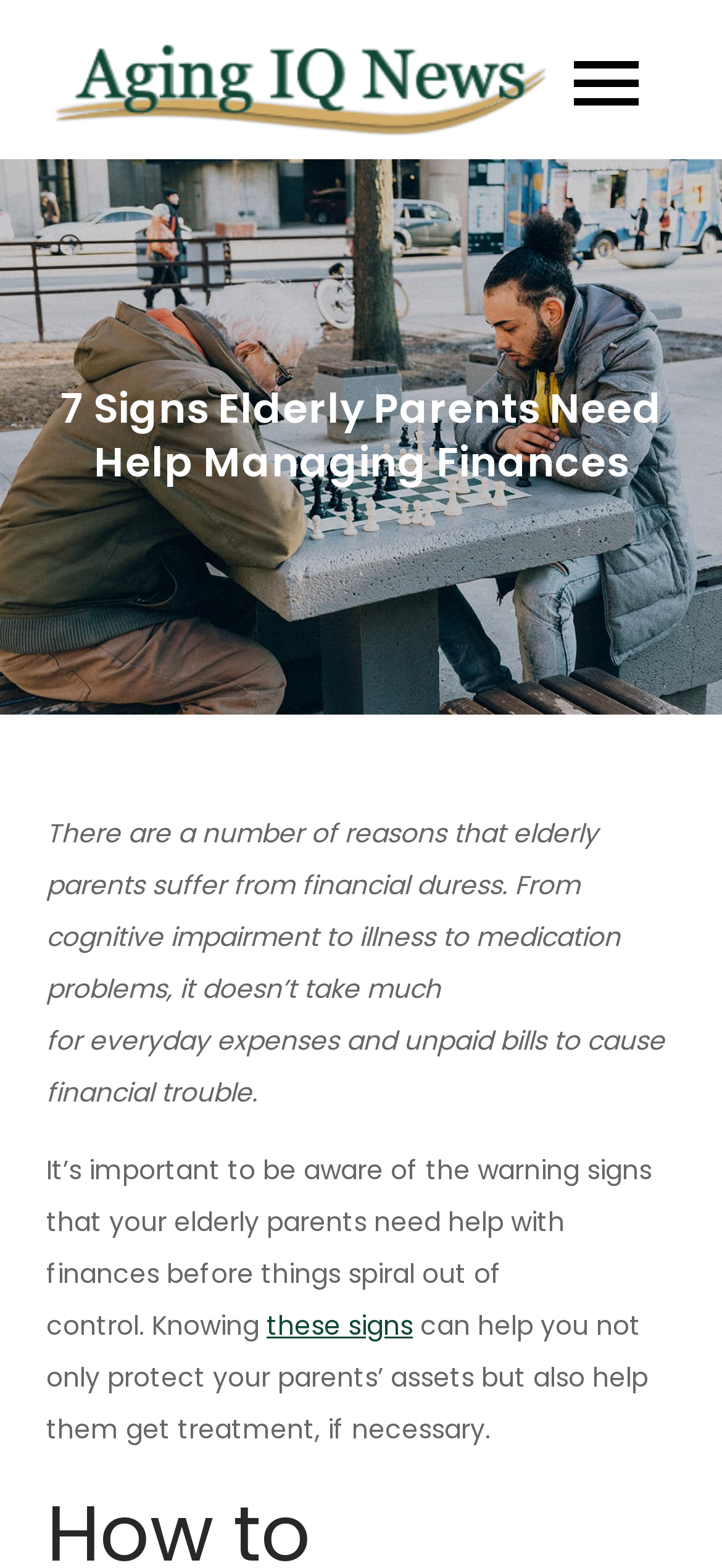What is the purpose of recognizing the warning signs?
Answer the question with a detailed explanation, including all necessary information.

According to the static text, recognizing the warning signs can help not only protect the parents' assets but also help them get treatment if necessary, implying that the purpose is to safeguard their financial well-being.